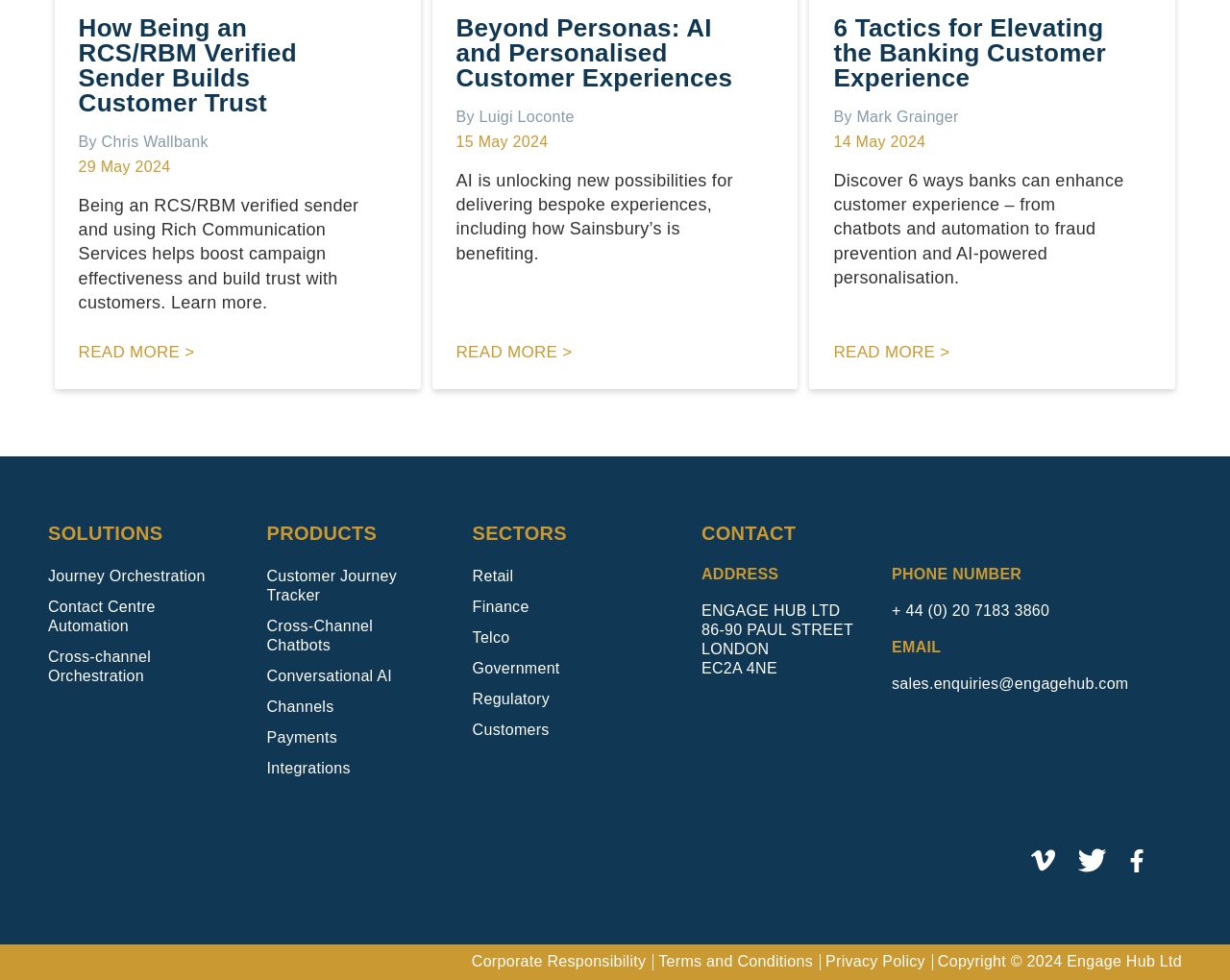Please answer the following question using a single word or phrase: 
What is the phone number of Engage Hub Ltd?

+ 44 (0) 20 7183 3860